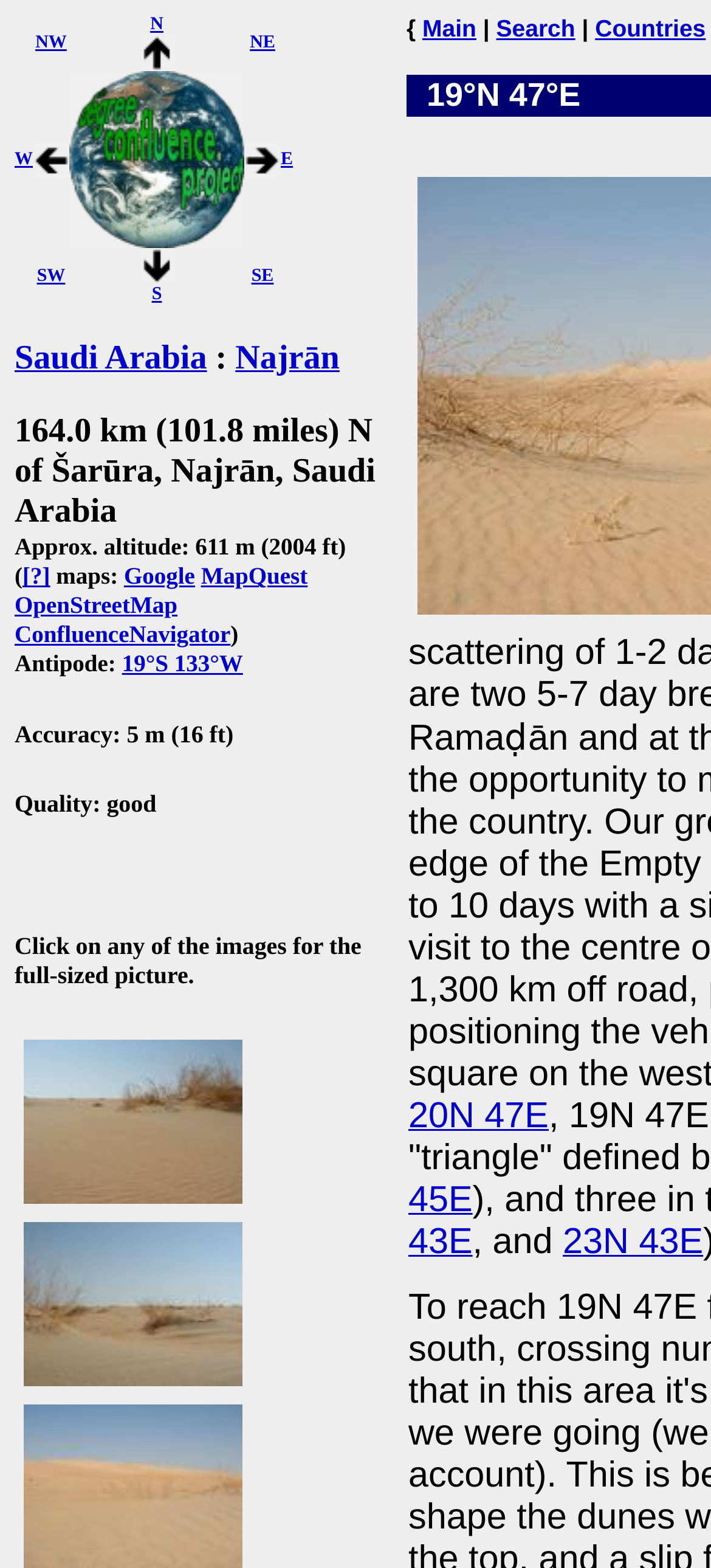Please determine the bounding box coordinates for the element with the description: "23N 43E".

[0.792, 0.779, 0.989, 0.805]